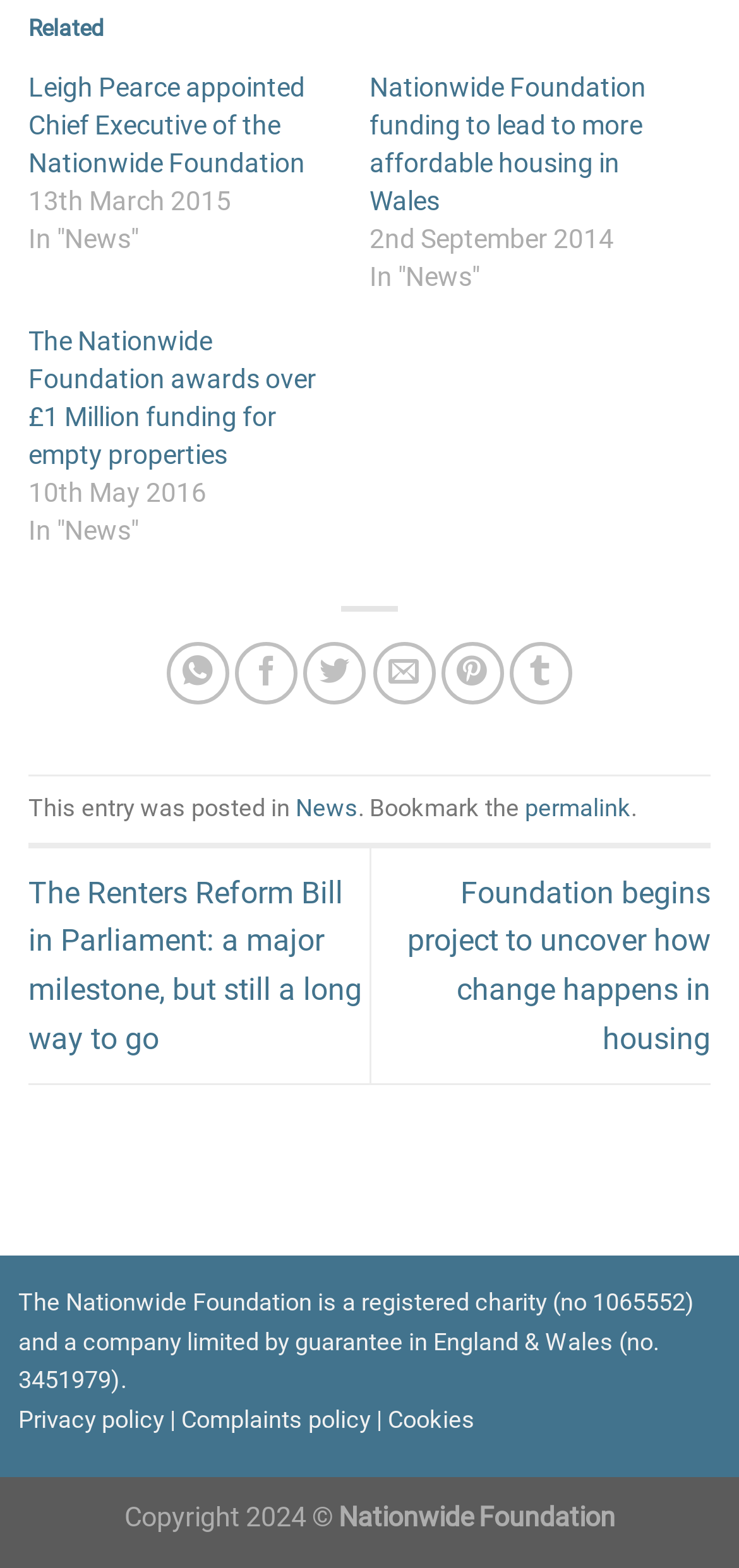Determine the bounding box coordinates of the region to click in order to accomplish the following instruction: "Read news about Leigh Pearce's appointment as Chief Executive". Provide the coordinates as four float numbers between 0 and 1, specifically [left, top, right, bottom].

[0.038, 0.046, 0.413, 0.114]